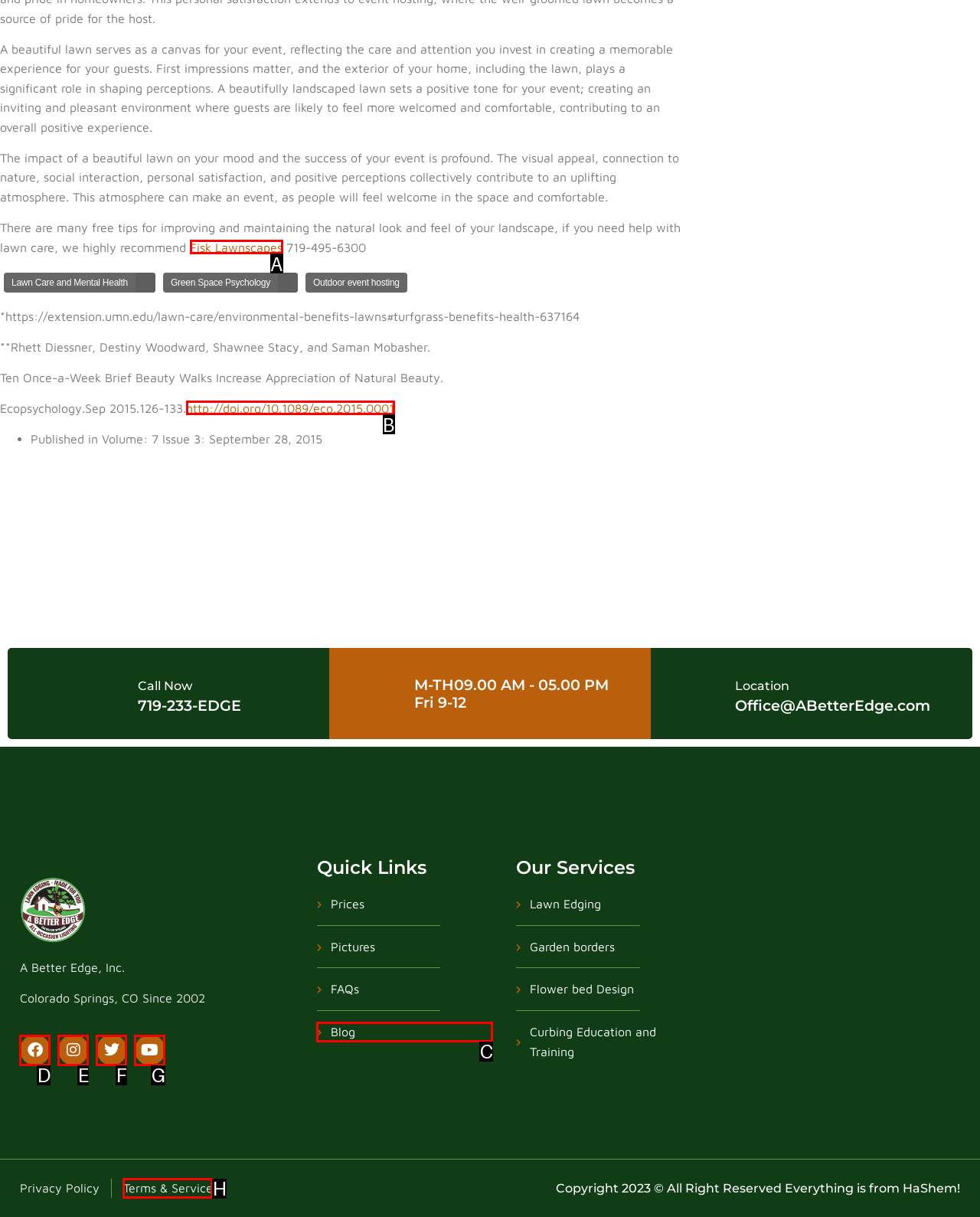Select the letter of the UI element you need to click on to fulfill this task: Read the 'Blog' page. Write down the letter only.

C